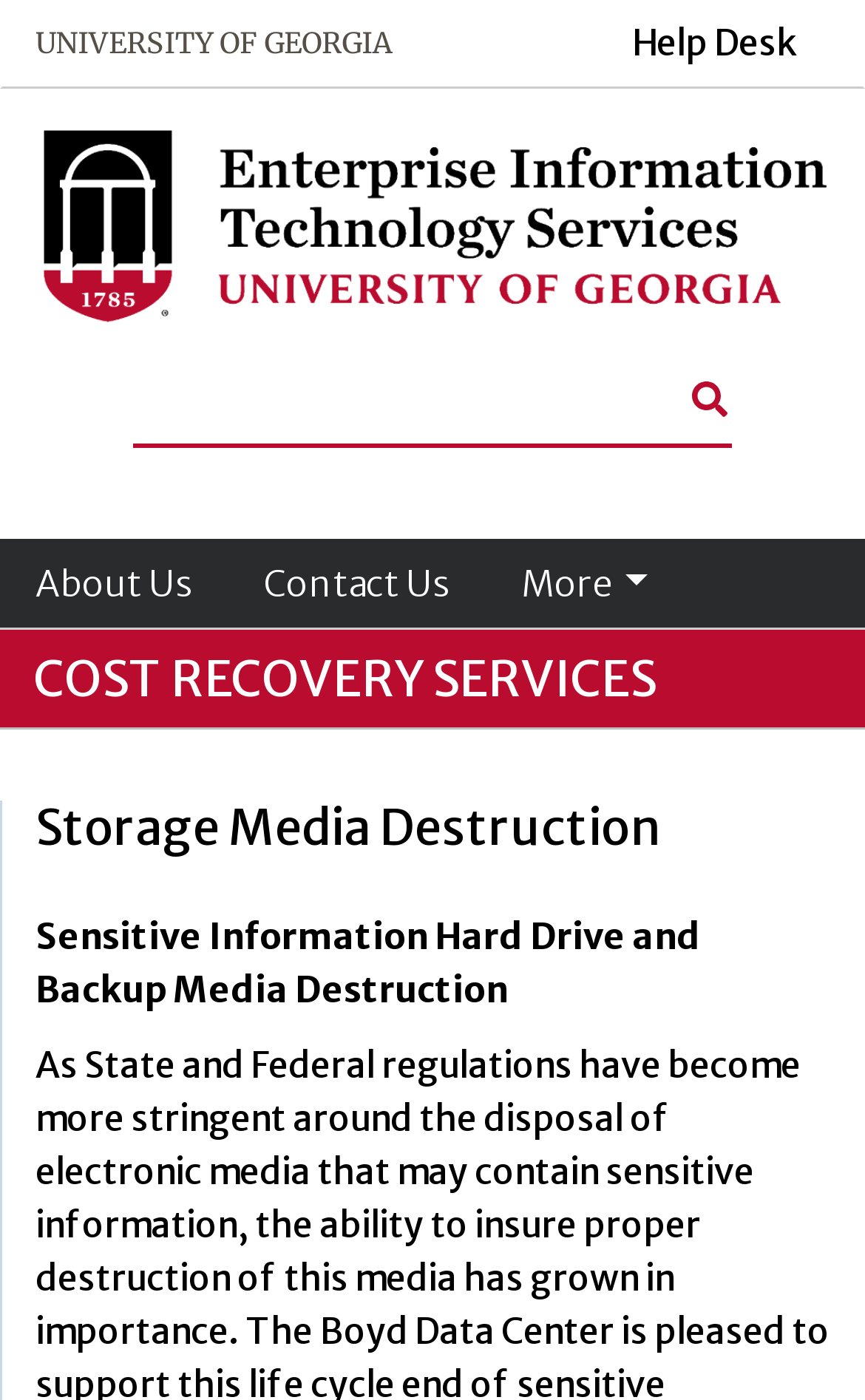What type of services are offered under 'COST RECOVERY SERVICES'?
Please give a detailed answer to the question using the information shown in the image.

The webpage lists 'COST RECOVERY SERVICES' as a heading, but does not provide specific information about the services offered under this category.